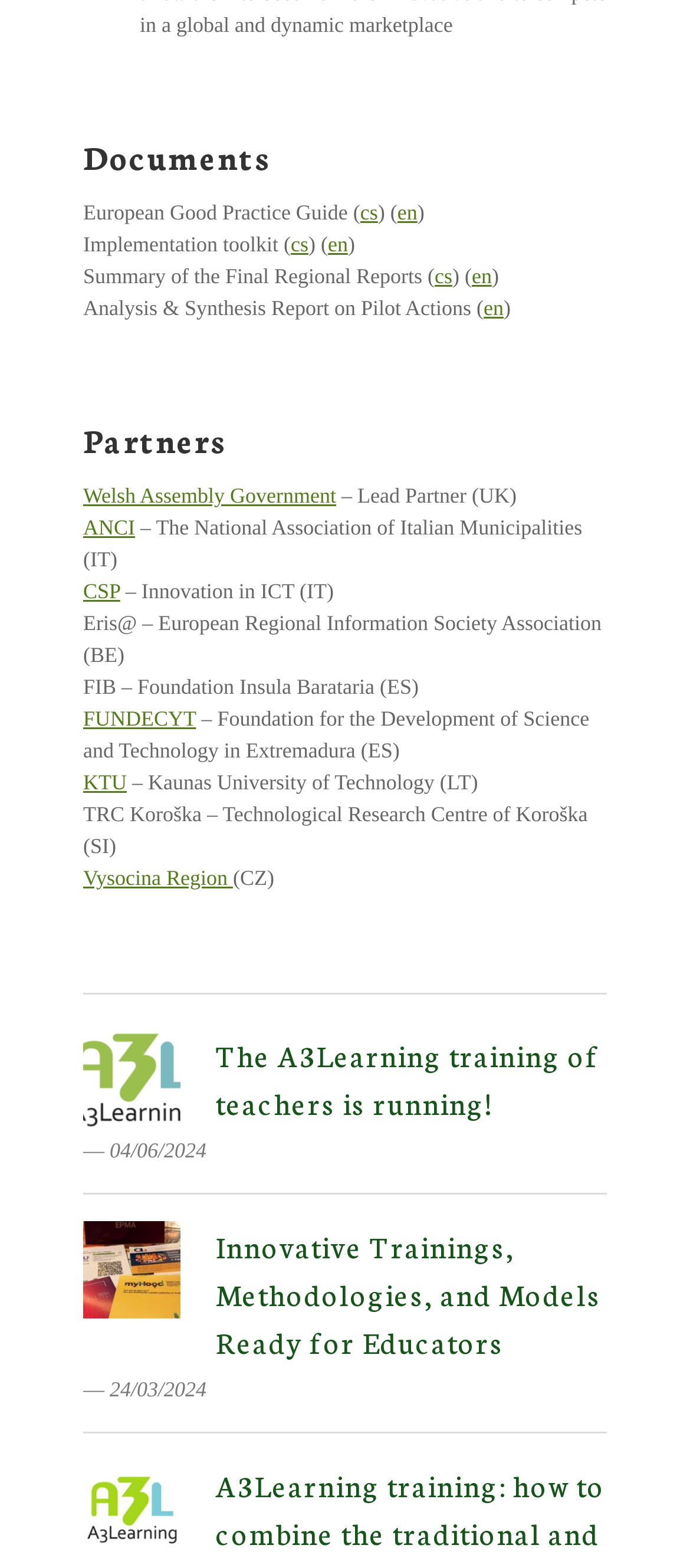Please identify the bounding box coordinates of the region to click in order to complete the given instruction: "Click the 'en' link for Implementation toolkit". The coordinates should be four float numbers between 0 and 1, i.e., [left, top, right, bottom].

[0.475, 0.148, 0.504, 0.164]